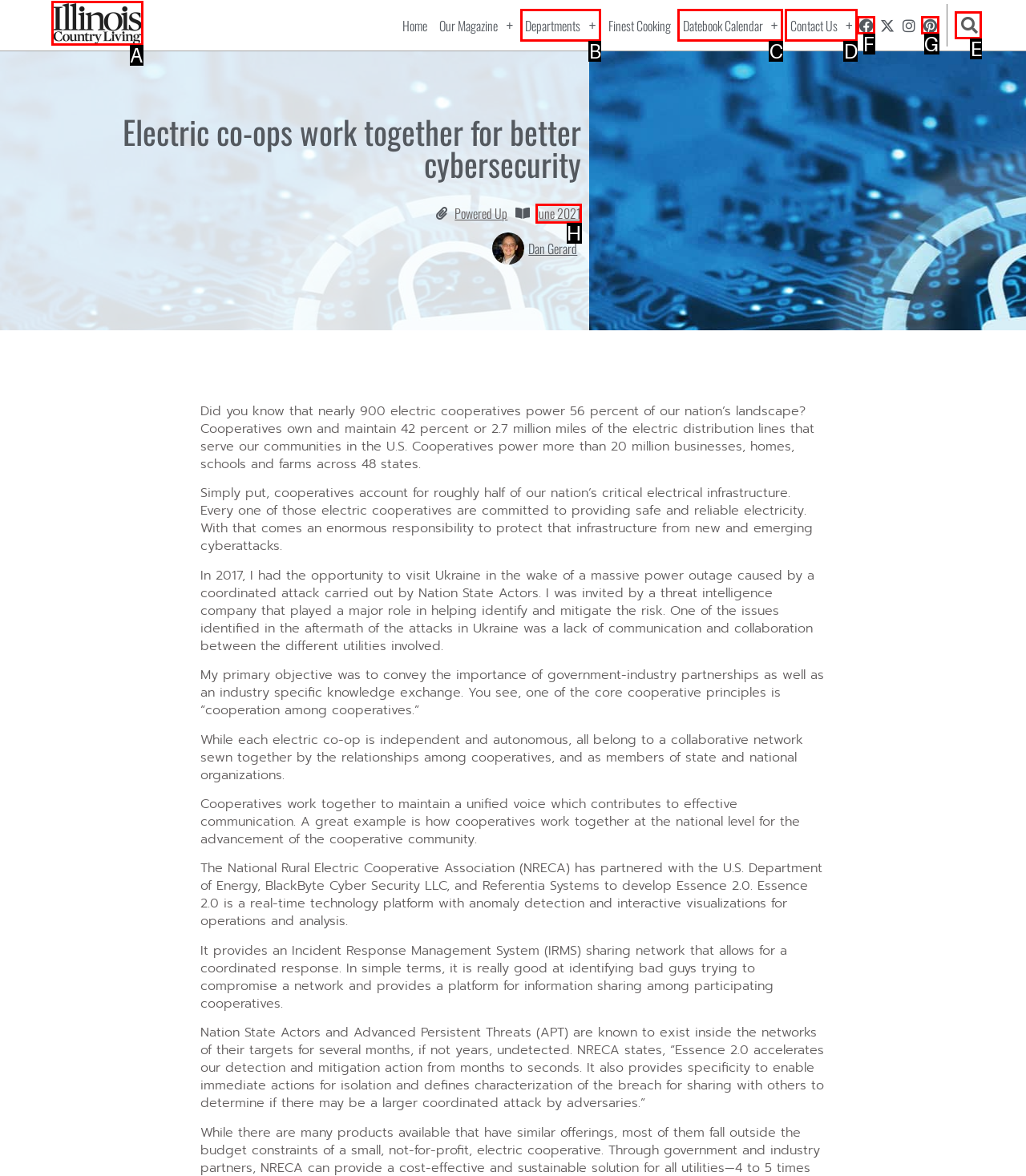Please identify the correct UI element to click for the task: Search for something Respond with the letter of the appropriate option.

E